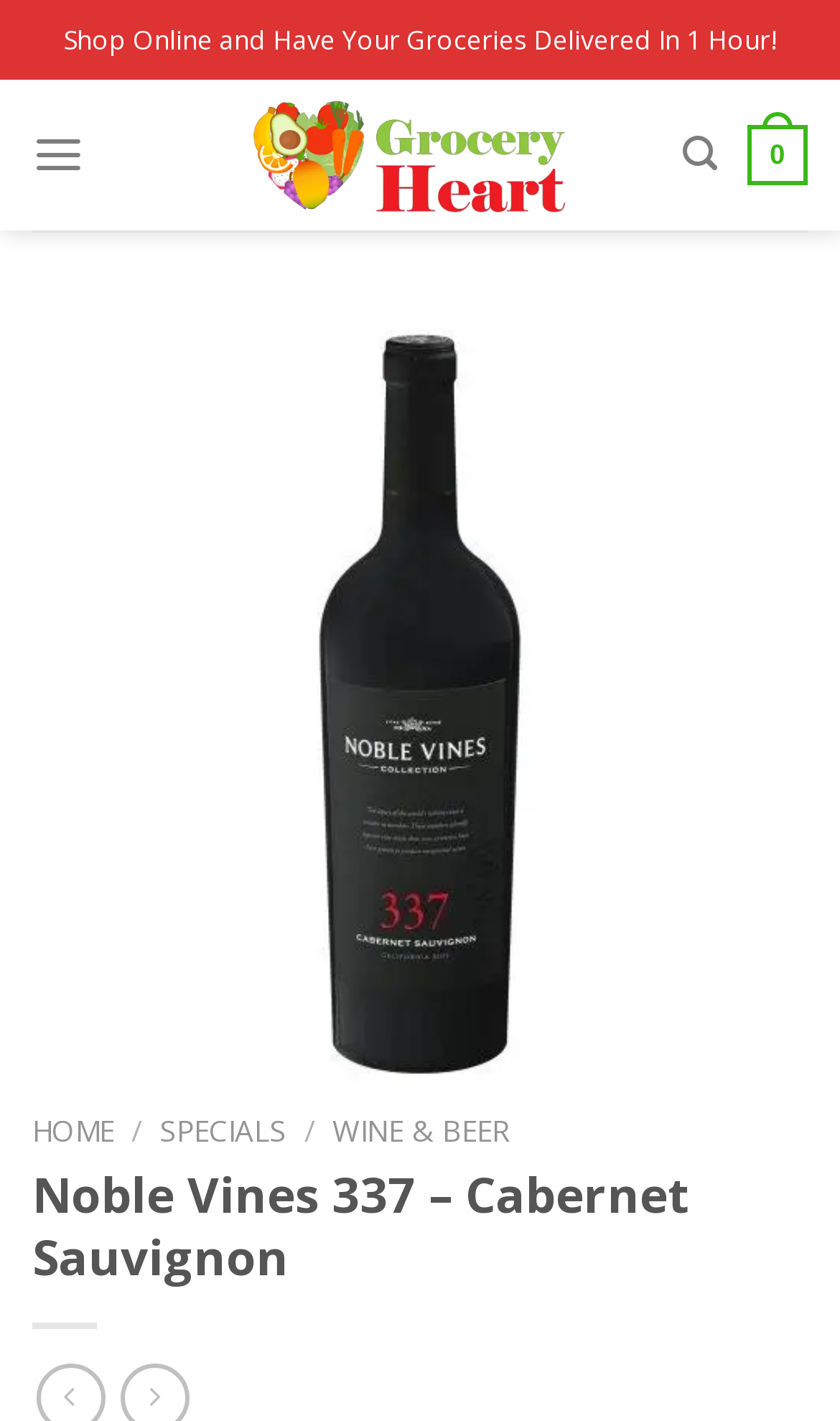Pinpoint the bounding box coordinates of the area that should be clicked to complete the following instruction: "View Porcelain Tabletop Items with Plating". The coordinates must be given as four float numbers between 0 and 1, i.e., [left, top, right, bottom].

None